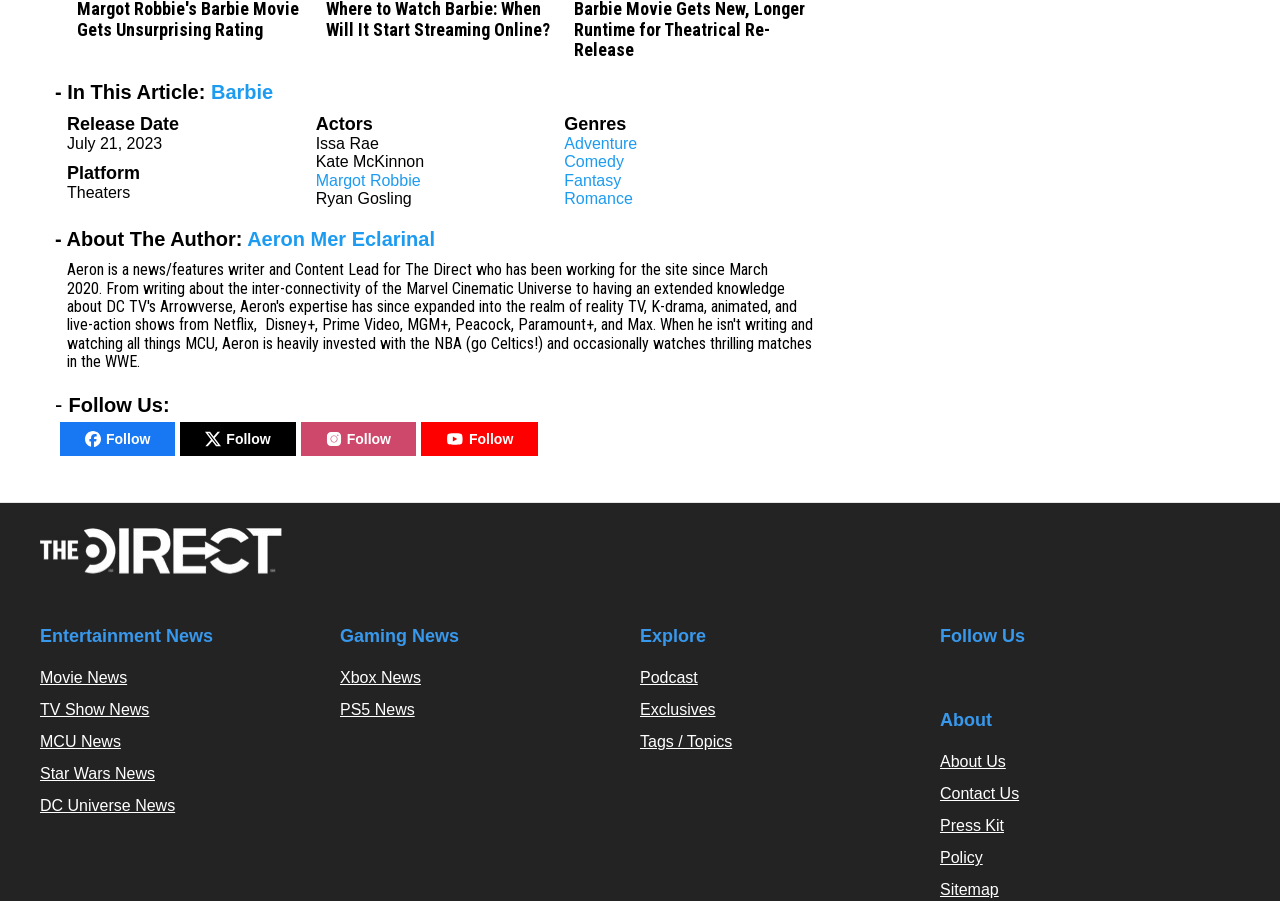Determine the bounding box coordinates for the area that needs to be clicked to fulfill this task: "Follow The Direct on Twitter". The coordinates must be given as four float numbers between 0 and 1, i.e., [left, top, right, bottom].

[0.734, 0.736, 0.742, 0.764]